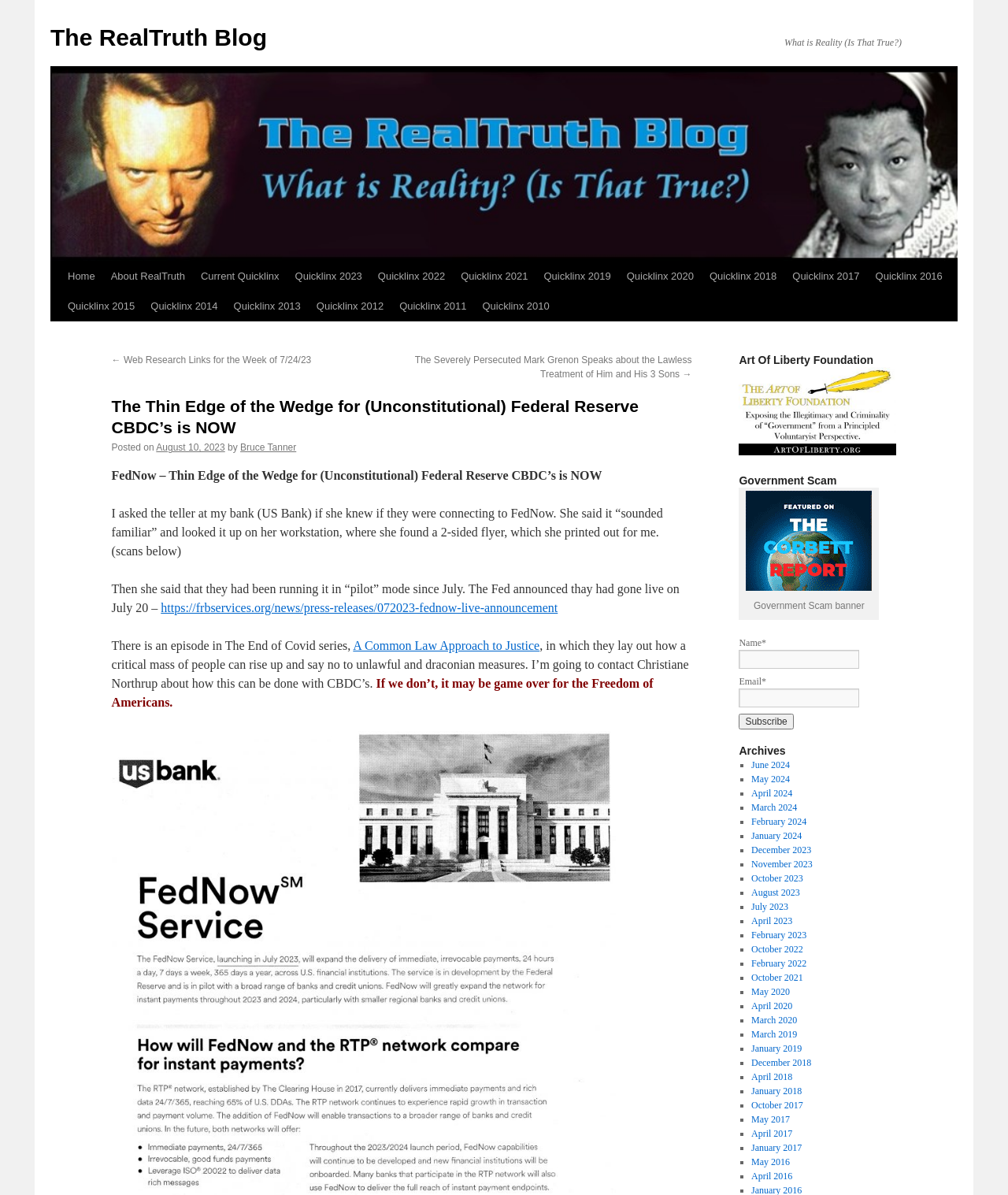Please answer the following question using a single word or phrase: What is the purpose of the textbox at the bottom-right corner?

Subscribe